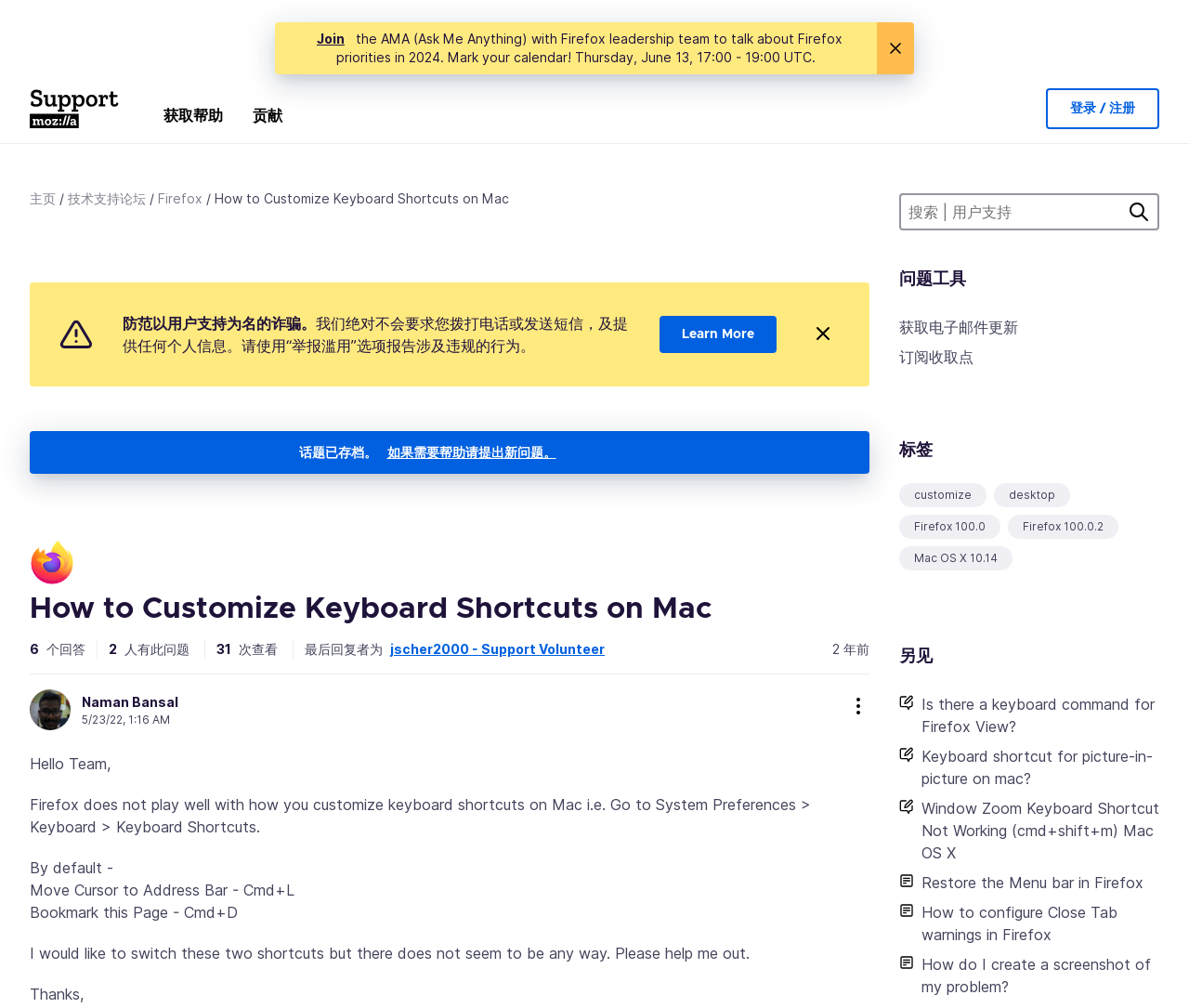What is the default shortcut to move the cursor to the address bar?
Kindly offer a comprehensive and detailed response to the question.

According to the webpage content, the default shortcut to move the cursor to the address bar is Cmd+L, which is mentioned in the discussion about customizing keyboard shortcuts on Mac.